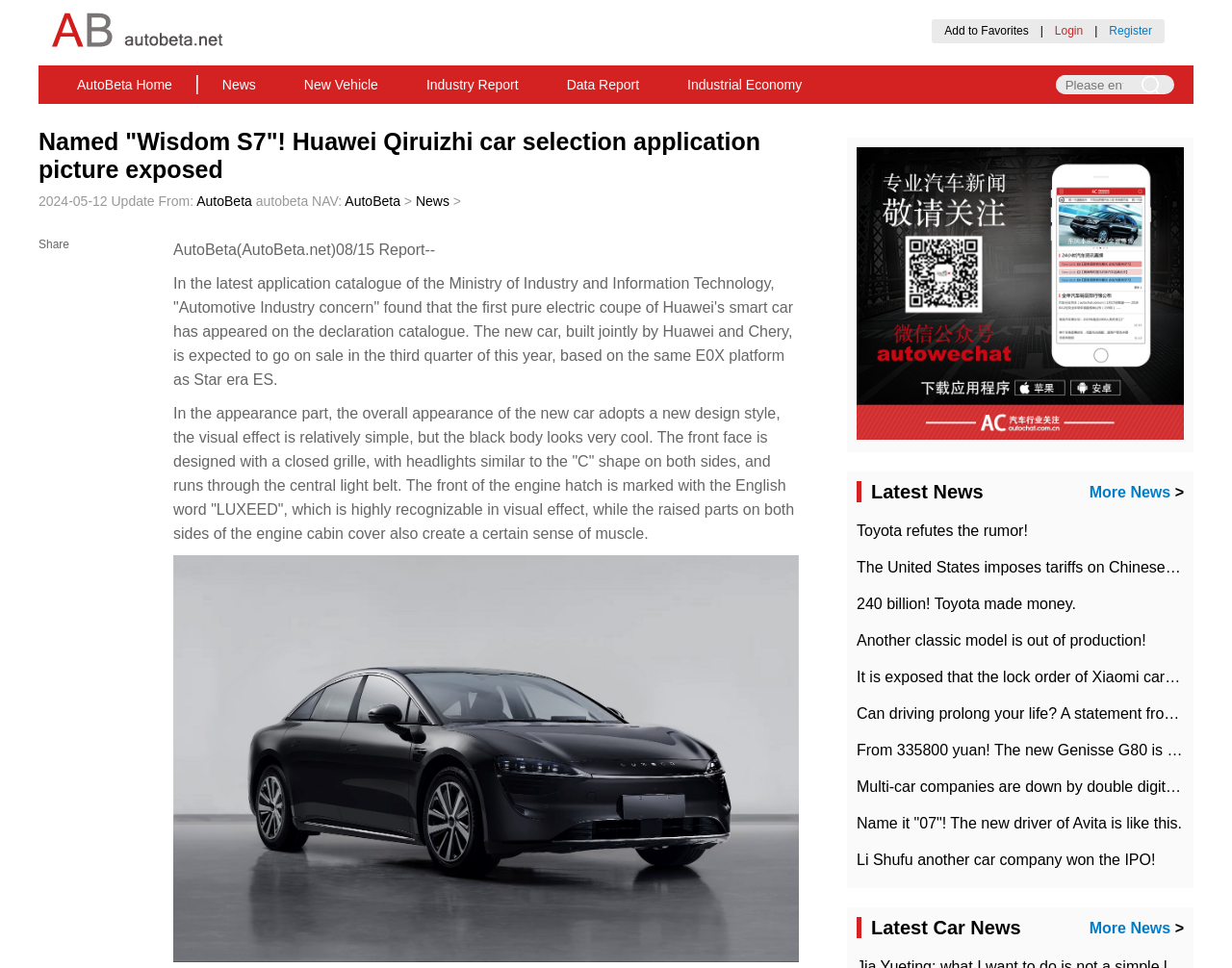Create a detailed summary of all the visual and textual information on the webpage.

This webpage appears to be an article from an authoritative automotive industry website, AutoBeta. The main content of the page is an article about Huawei's new car selection application picture being exposed. The article is titled "Named 'Wisdom S7'! Huawei Qiruizhi car selection application picture exposed" and has an update date of 05/12.

At the top of the page, there is a navigation menu with links to "AutoBeta Home", "News", "New Vehicle", "Industry Report", "Data Report", and "Industrial Economy". Below the navigation menu, there is a search bar with a placeholder text "Please enter keywords" and a search button.

The main article is divided into sections. The first section has a heading with the article title and an image of the car. Below the heading, there is a brief description of the article, including the source "AutoBeta" and the update date. The article content is divided into paragraphs, describing the new car's design, features, and expected release date.

To the right of the article, there is a section with links to other news articles, including "Toyota refutes the rumor!", "240 billion! Toyota made money.", and "Another classic model is out of production!". Below this section, there is another section with links to more car news, including "From 335800 yuan! The new Genisse G80 is pre-sold." and "Name it '07'! The new driver of Avita is like this.".

At the bottom of the page, there are two headings, "Latest News More News >" and "Latest Car News More News >", each with a link to "More News".